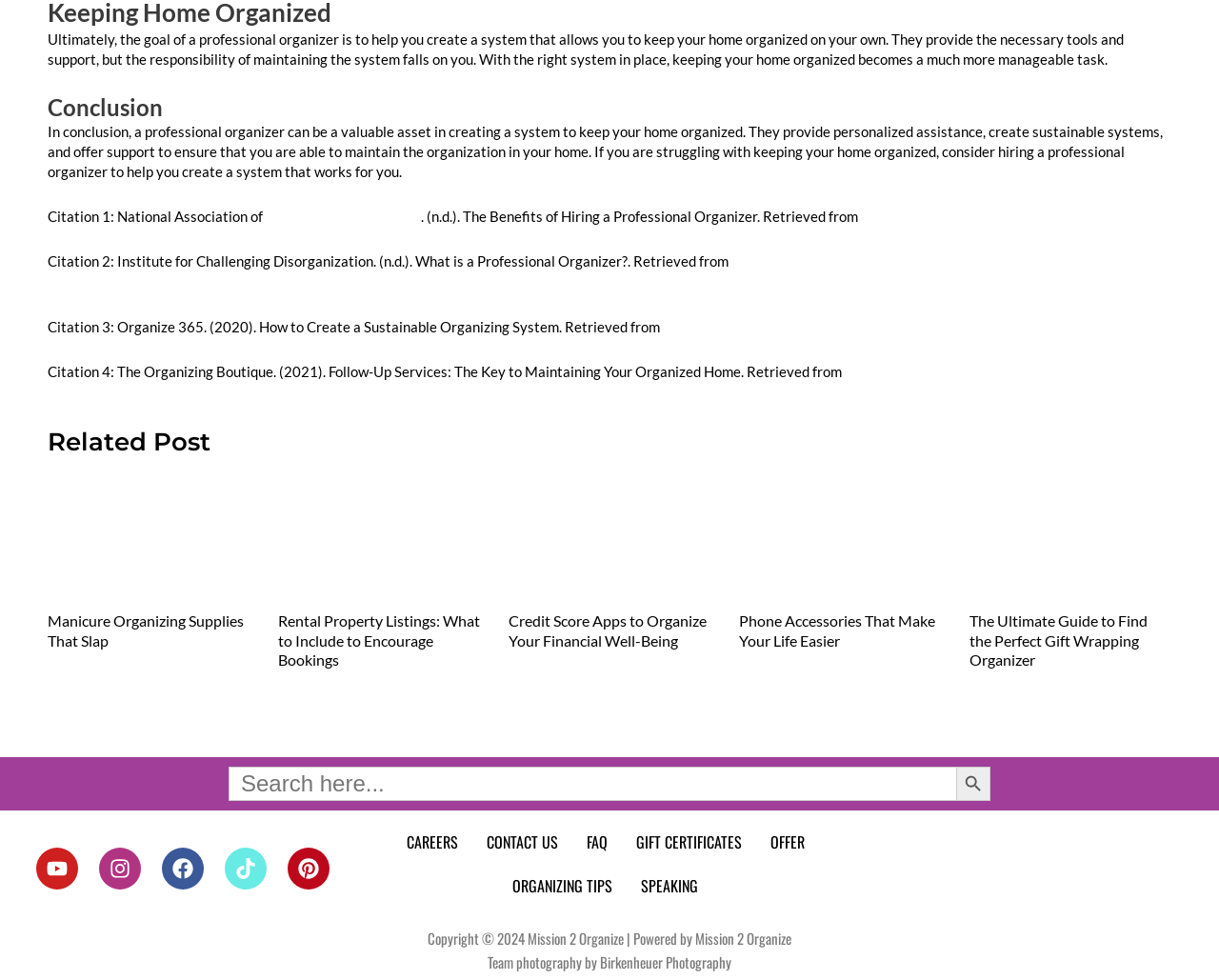What is the copyright year listed at the bottom of the webpage? Refer to the image and provide a one-word or short phrase answer.

2024